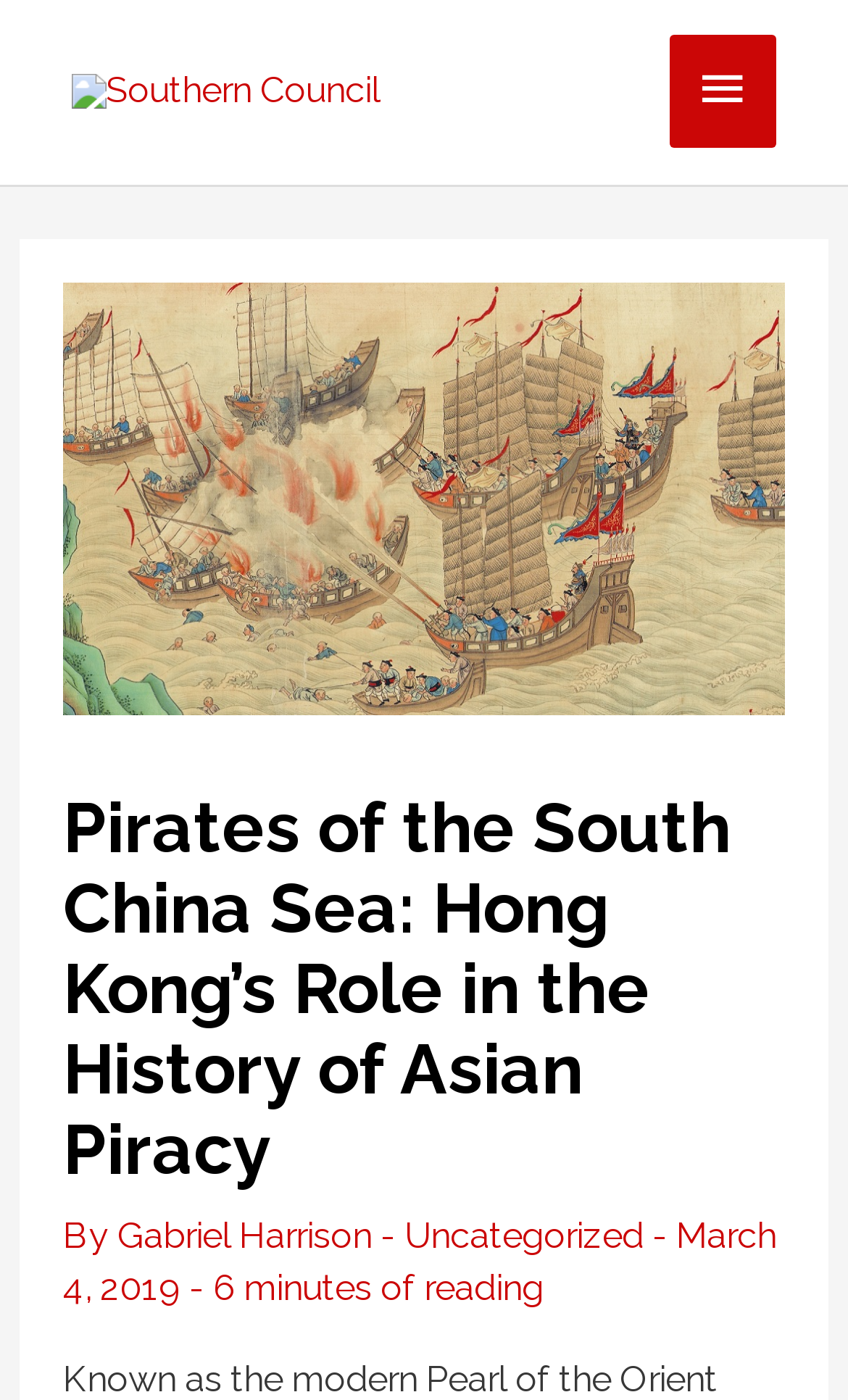What is the name of the council?
Using the details from the image, give an elaborate explanation to answer the question.

The name of the council can be found in the top-left corner of the webpage, where it says 'Pirates of the South China Sea: Hong Kong’s Role in the History of Asian Piracy - Southern Council'. The link and image with the same name are also present in this section.